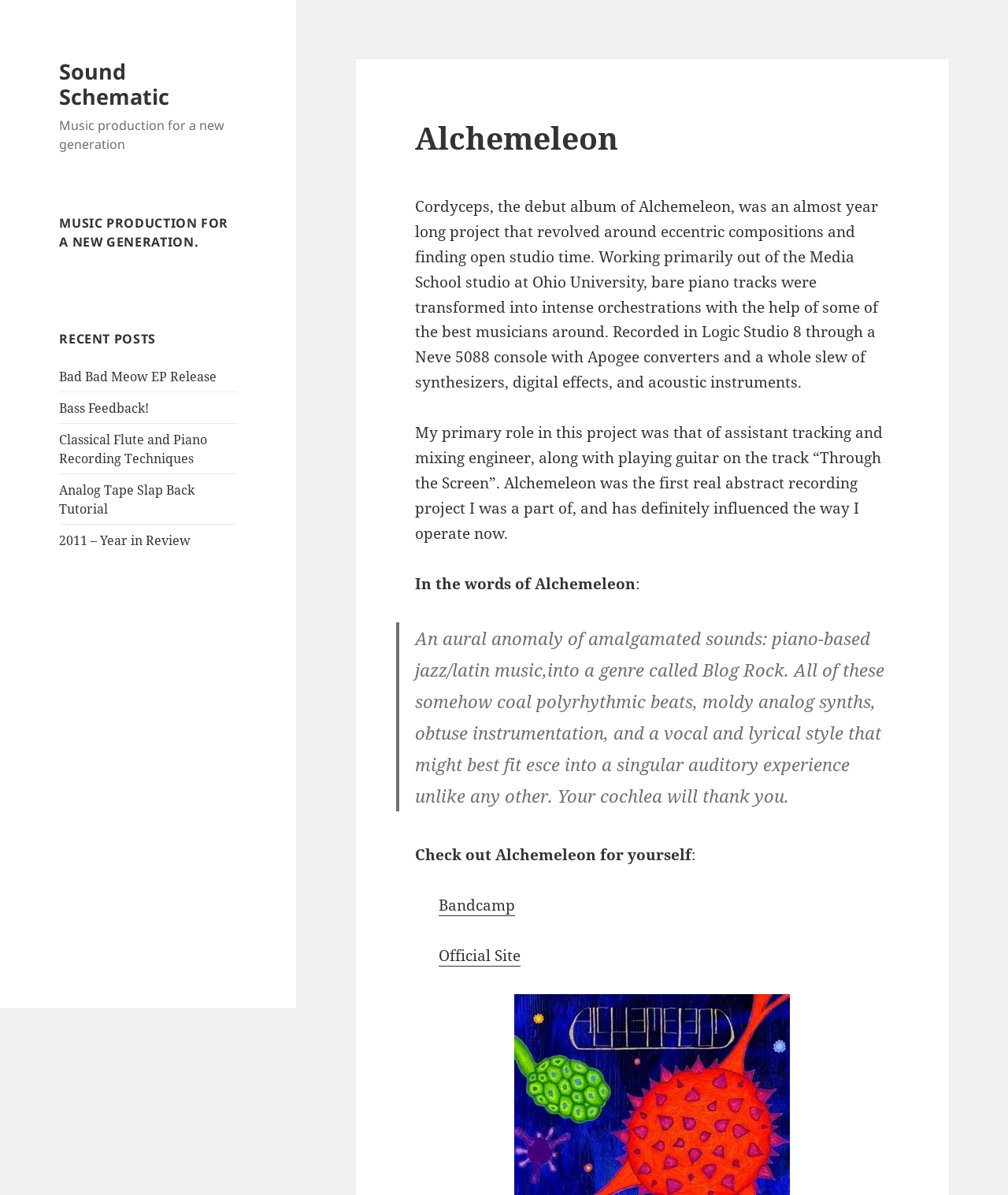Find the bounding box coordinates of the element I should click to carry out the following instruction: "Check out Alchemeleon on Bandcamp".

[0.435, 0.749, 0.511, 0.767]